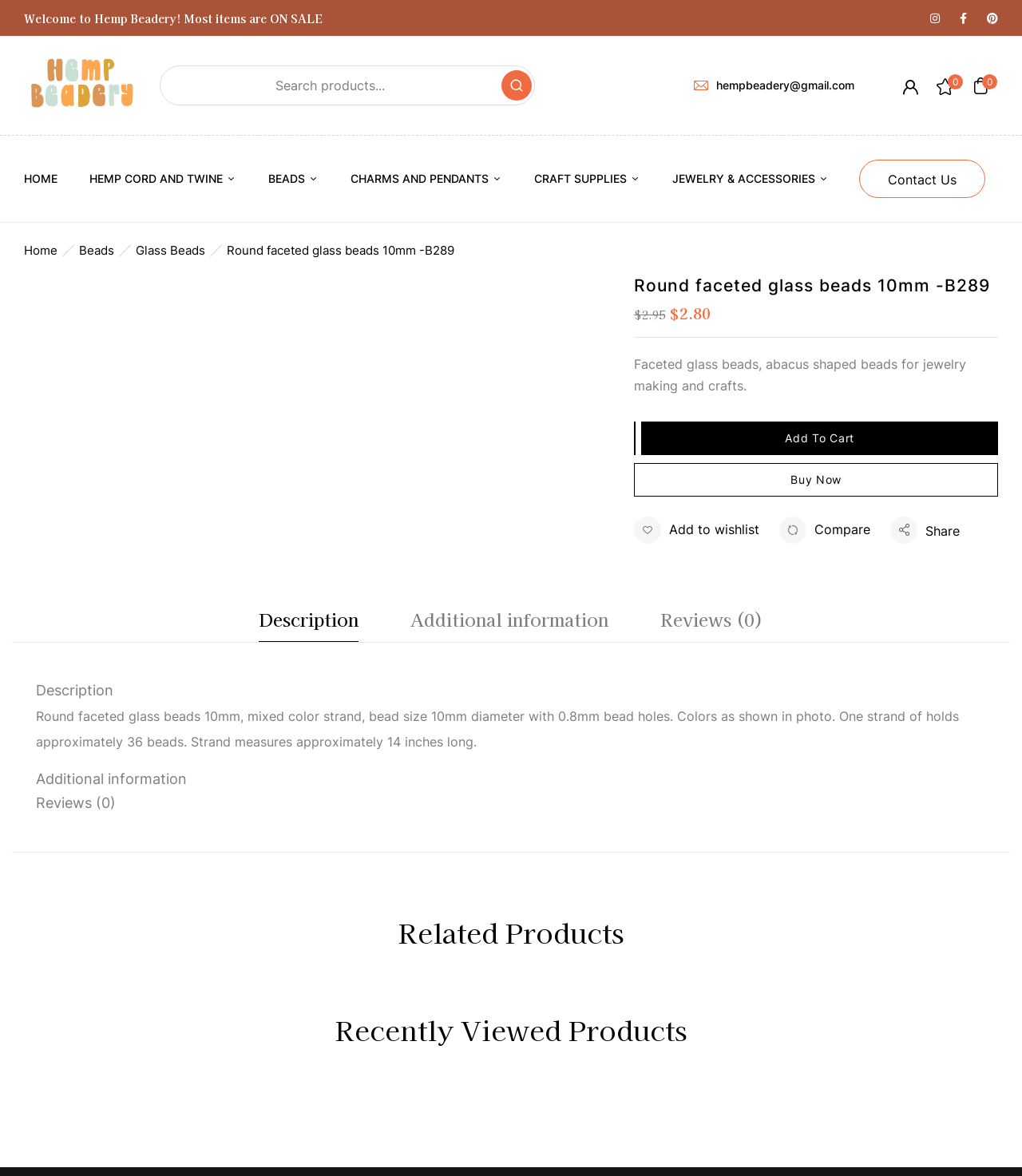From the webpage screenshot, identify the region described by parent_node: News. Provide the bounding box coordinates as (top-left x, top-left y, bottom-right x, bottom-right y), with each value being a floating point number between 0 and 1.

None